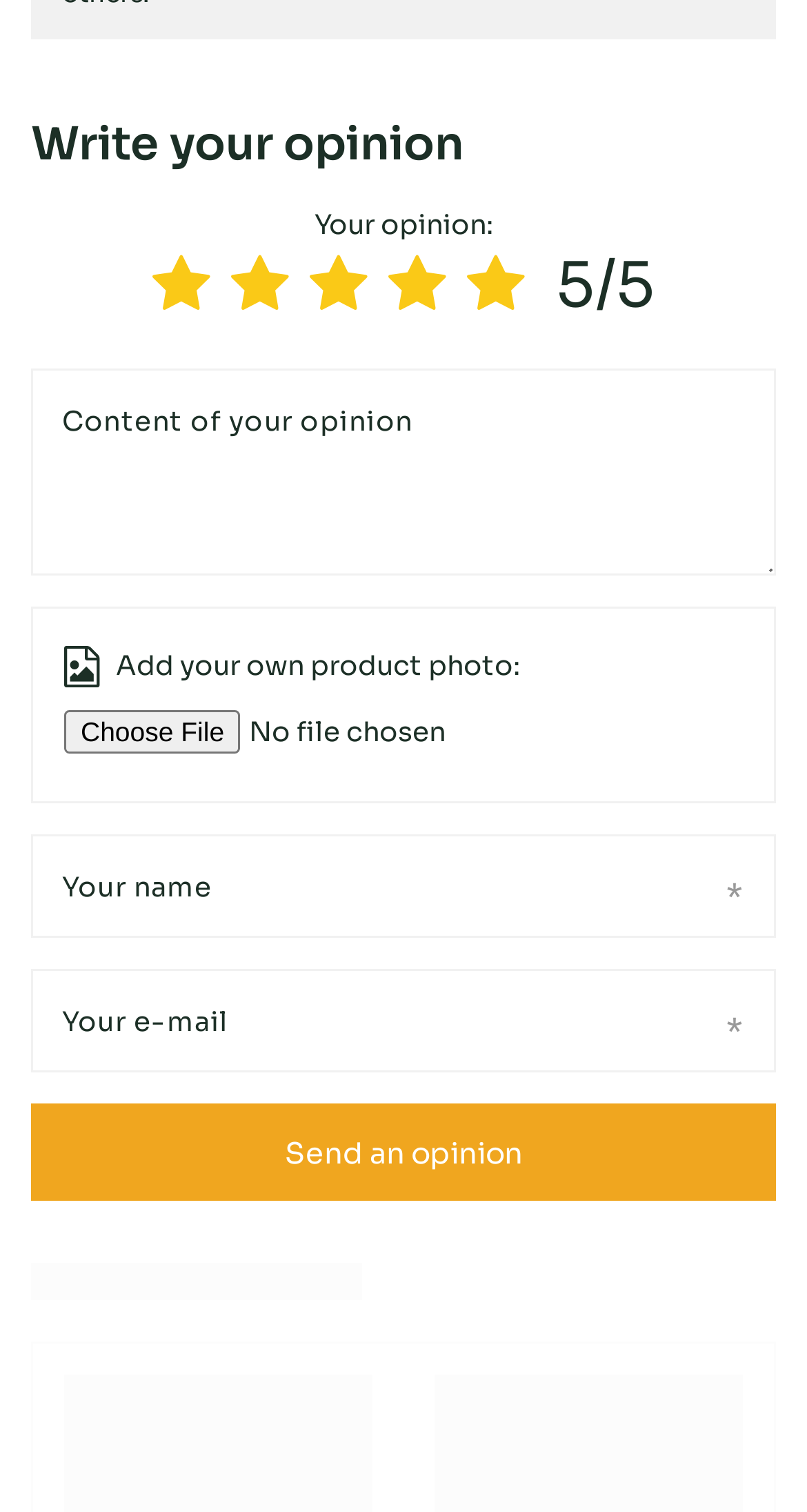Answer in one word or a short phrase: 
What is the purpose of the 'Choose File' button?

To upload a product photo